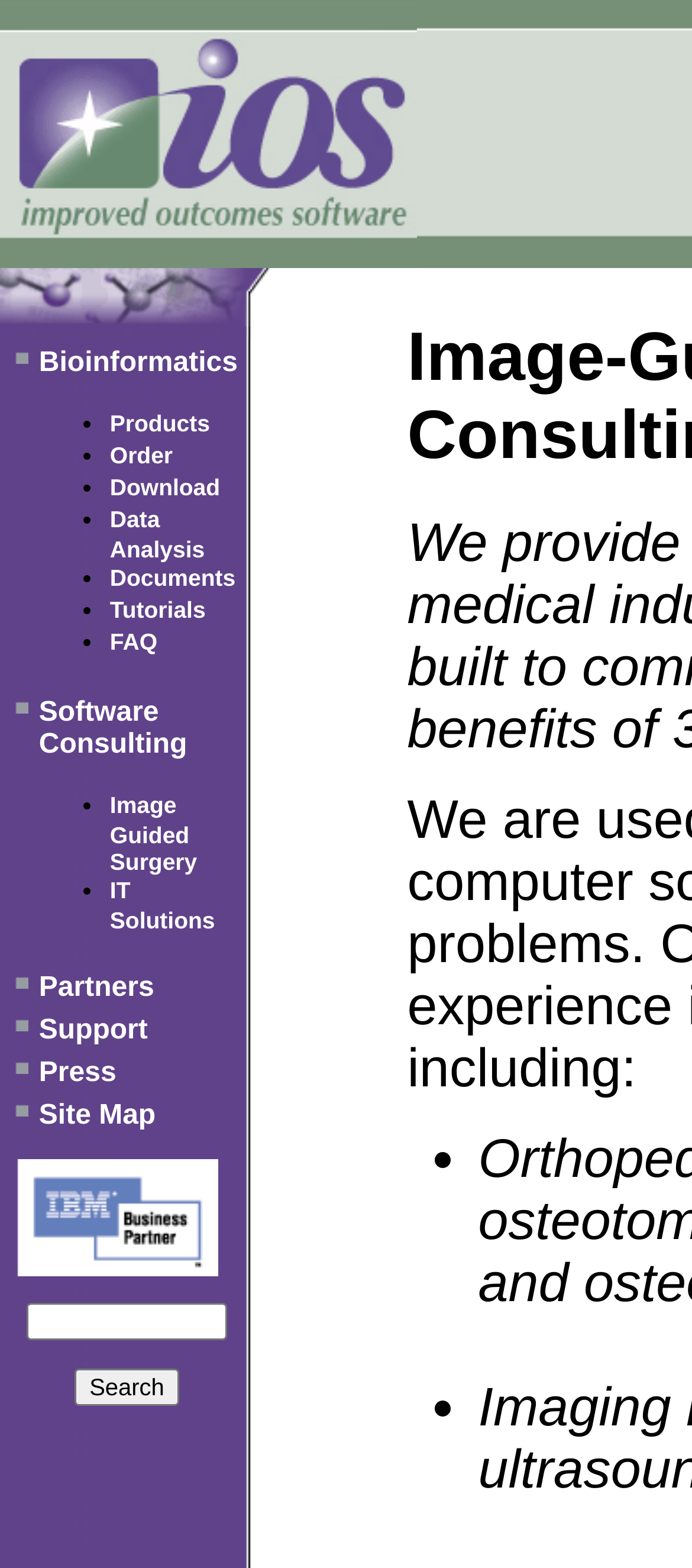What is the last item in the main menu?
Can you give a detailed and elaborate answer to the question?

By examining the webpage, I found that the last item in the main menu is 'Site Map', which is a link located at the bottom of the page.